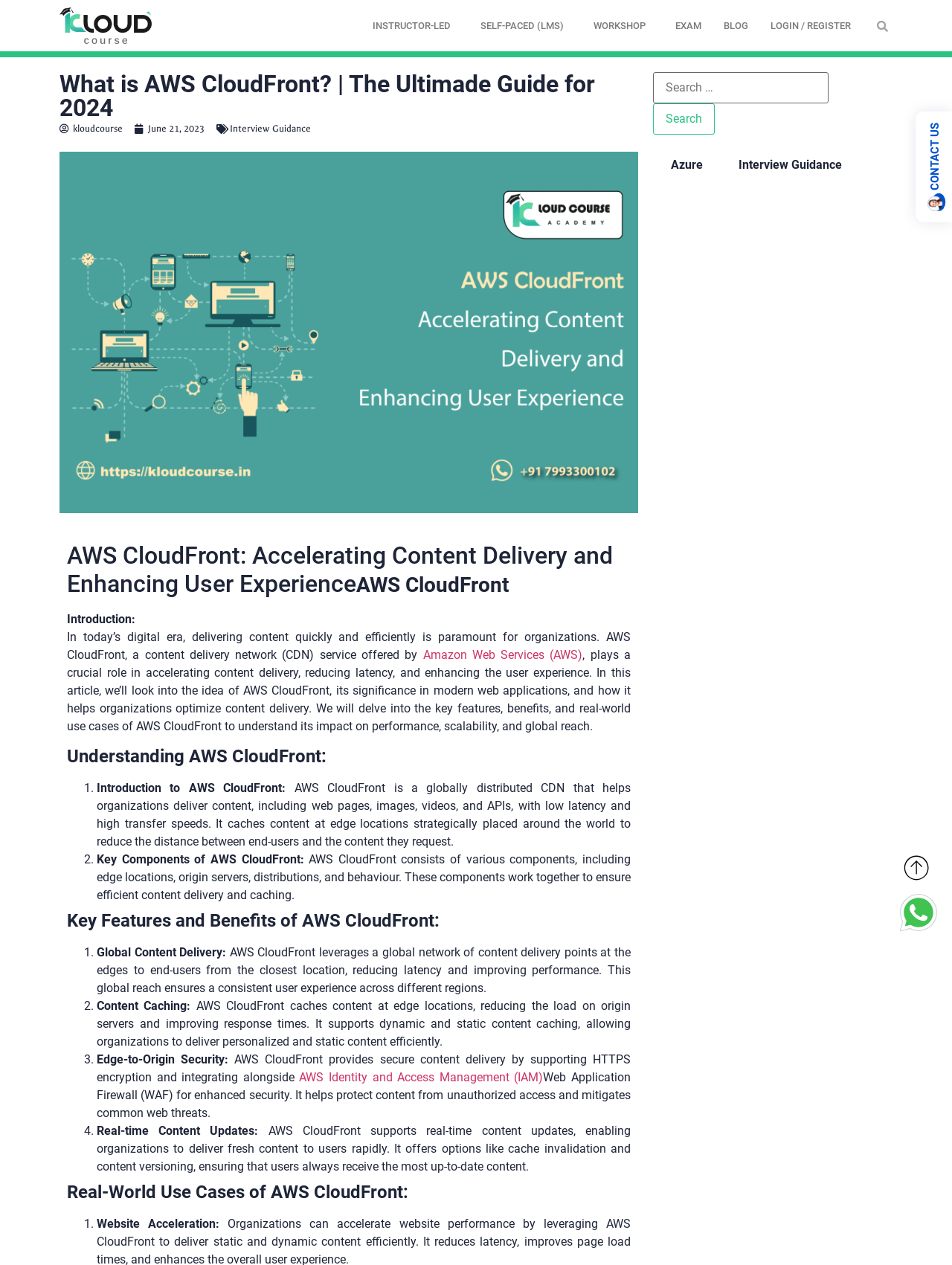Analyze and describe the webpage in a detailed narrative.

This webpage is about AWS CloudFront, a content delivery network (CDN) service offered by Amazon Web Services (AWS). The page has a logo of Kloud Course Academy at the top left corner, with a search bar and navigation links to the right. Below the logo, there is a heading that reads "What is AWS CloudFront? | The Ultimate Guide for 2024" followed by a link to "kloudcourse" and a timestamp "June 21, 2023".

The main content of the page is divided into sections, each with a heading and descriptive text. The first section introduces AWS CloudFront, explaining its role in accelerating content delivery, reducing latency, and enhancing user experience. The second section, "Understanding AWS CloudFront", provides more details about the service, including its key components and how it works.

The page then lists the key features and benefits of AWS CloudFront, including global content delivery, content caching, edge-to-origin security, and real-time content updates. Each feature is explained in detail, with links to related topics such as AWS Identity and Access Management (IAM) and Web Application Firewall (WAF).

The next section provides real-world use cases of AWS CloudFront, including website acceleration, with examples of how the service can be used in different scenarios. The page also has a tab list at the bottom, with tabs for Azure and Interview Guidance, although only the Azure tab is selected by default.

At the bottom of the page, there are links to scroll to the top, Whatsapp, and a contact us section with an image and a "CONTACT US" label. There are also several images scattered throughout the page, including the AWS CloudFront logo and icons for the navigation links.